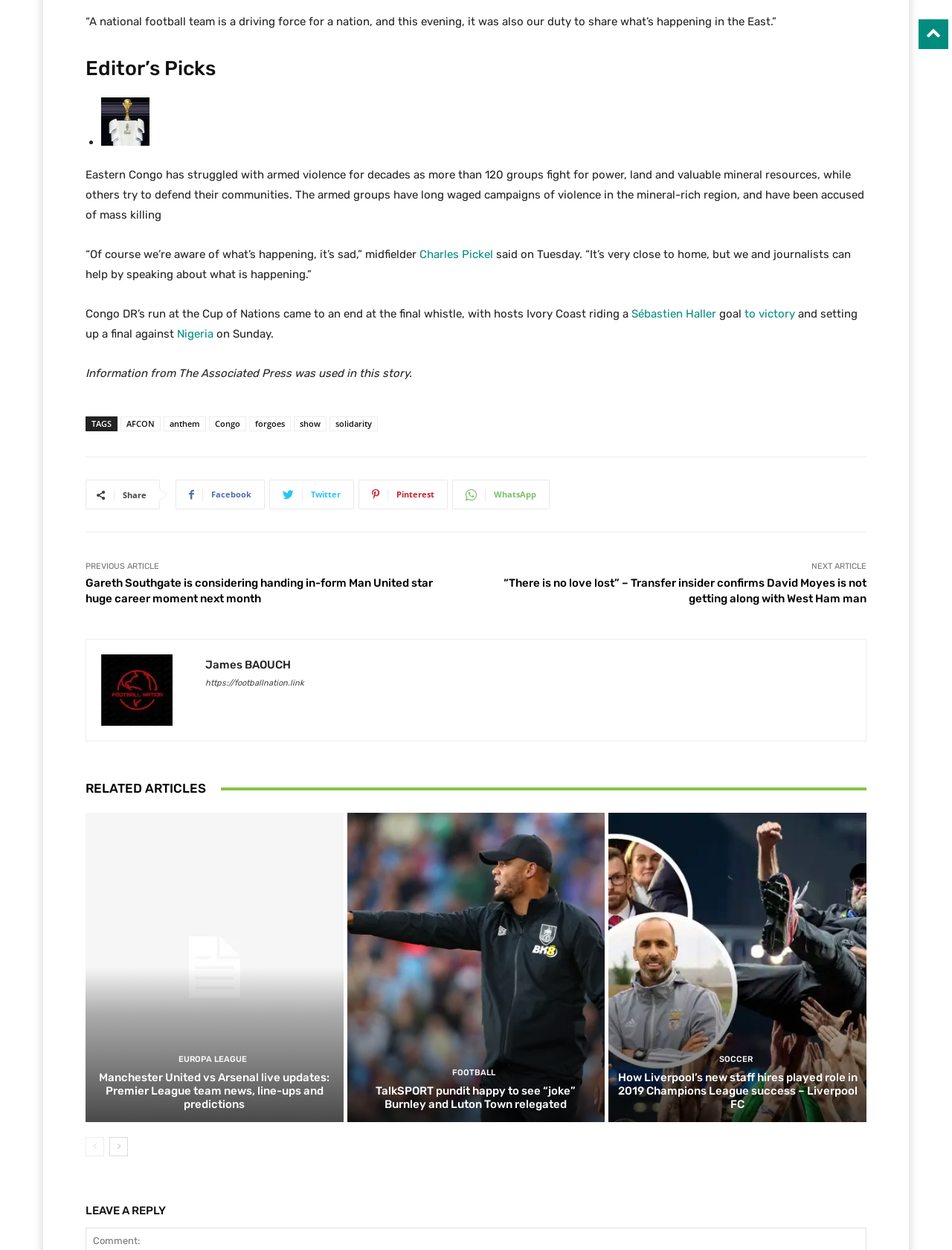Identify the bounding box coordinates of the region that needs to be clicked to carry out this instruction: "Click on the 'Editor’s Picks' heading". Provide these coordinates as four float numbers ranging from 0 to 1, i.e., [left, top, right, bottom].

[0.09, 0.044, 0.91, 0.066]